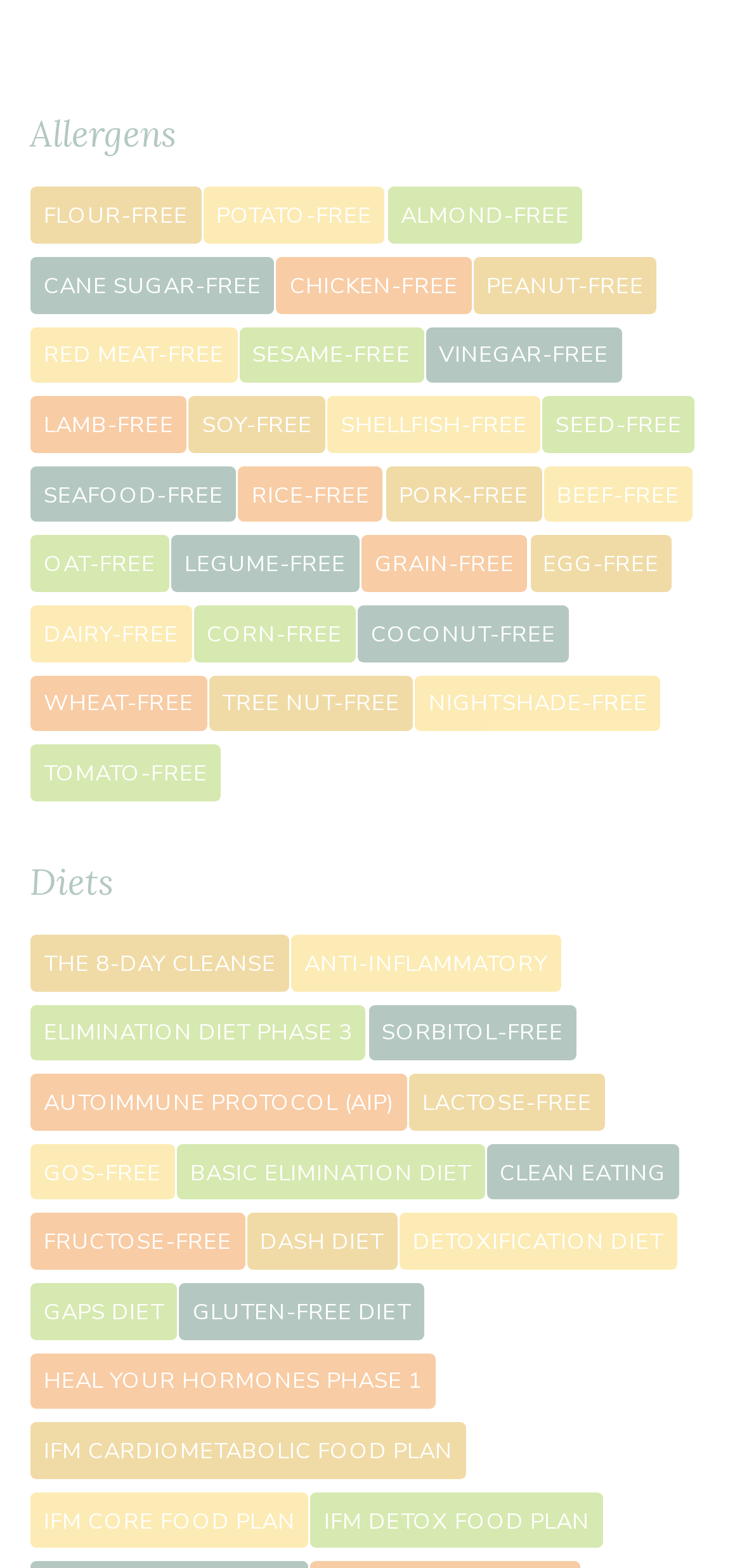Provide a brief response in the form of a single word or phrase:
How many allergens are listed?

18